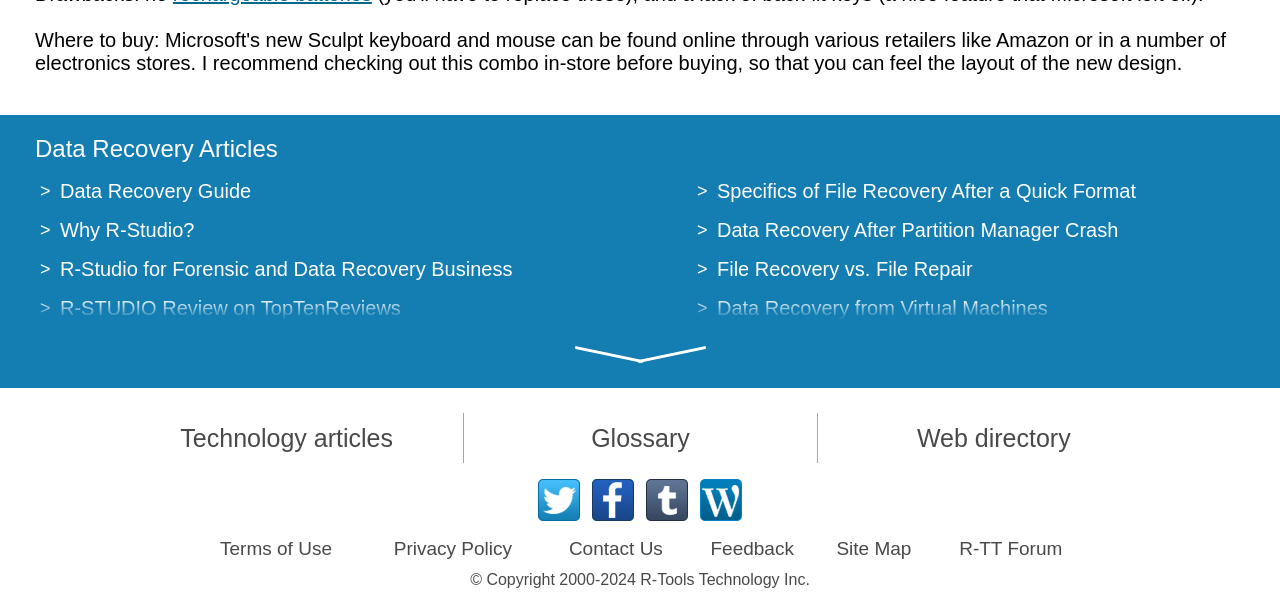Using the given element description, provide the bounding box coordinates (top-left x, top-left y, bottom-right x, bottom-right y) for the corresponding UI element in the screenshot: R-TT Forum

[0.749, 0.876, 0.83, 0.91]